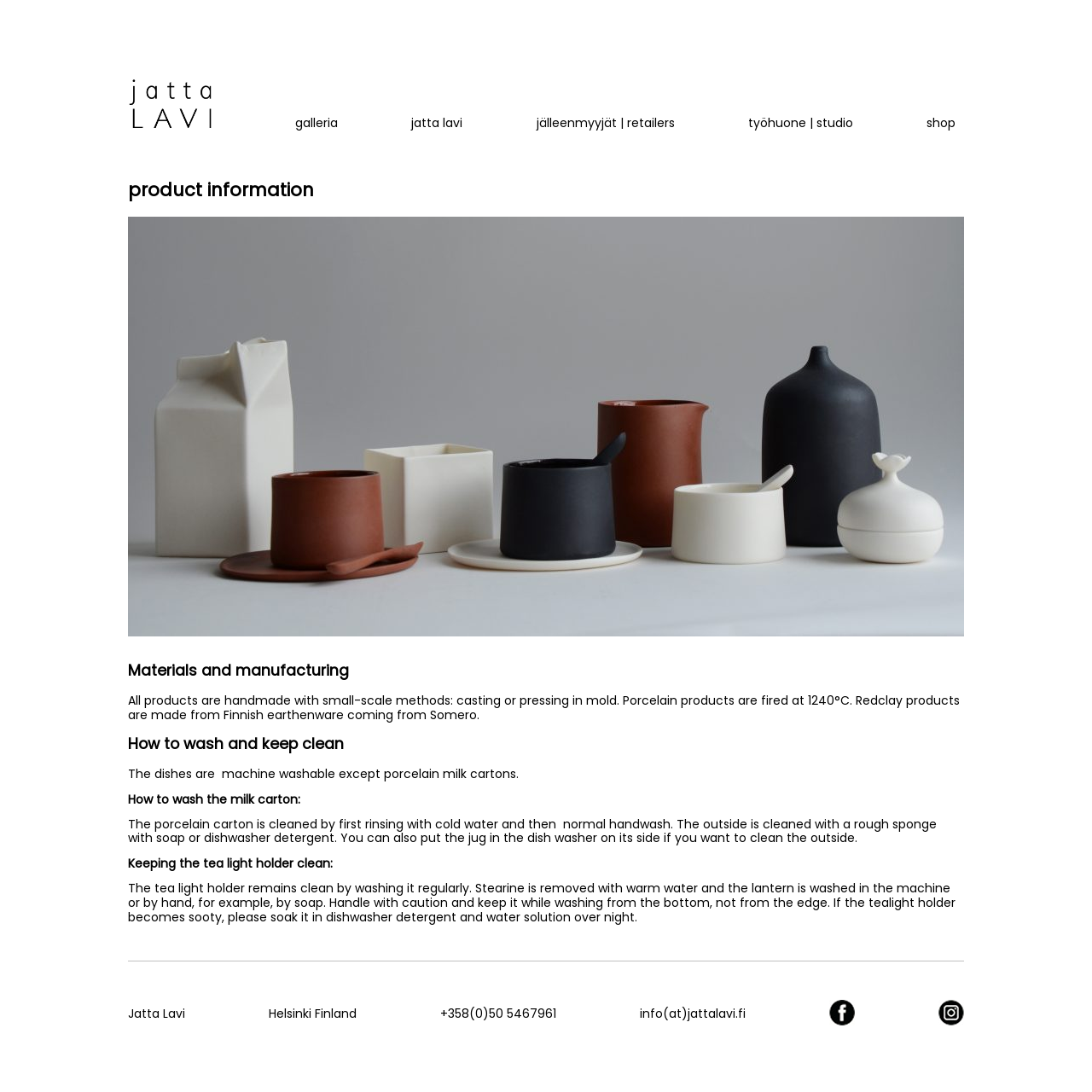Pinpoint the bounding box coordinates of the clickable area needed to execute the instruction: "click Jatta Lavi link". The coordinates should be specified as four float numbers between 0 and 1, i.e., [left, top, right, bottom].

[0.117, 0.069, 0.27, 0.123]